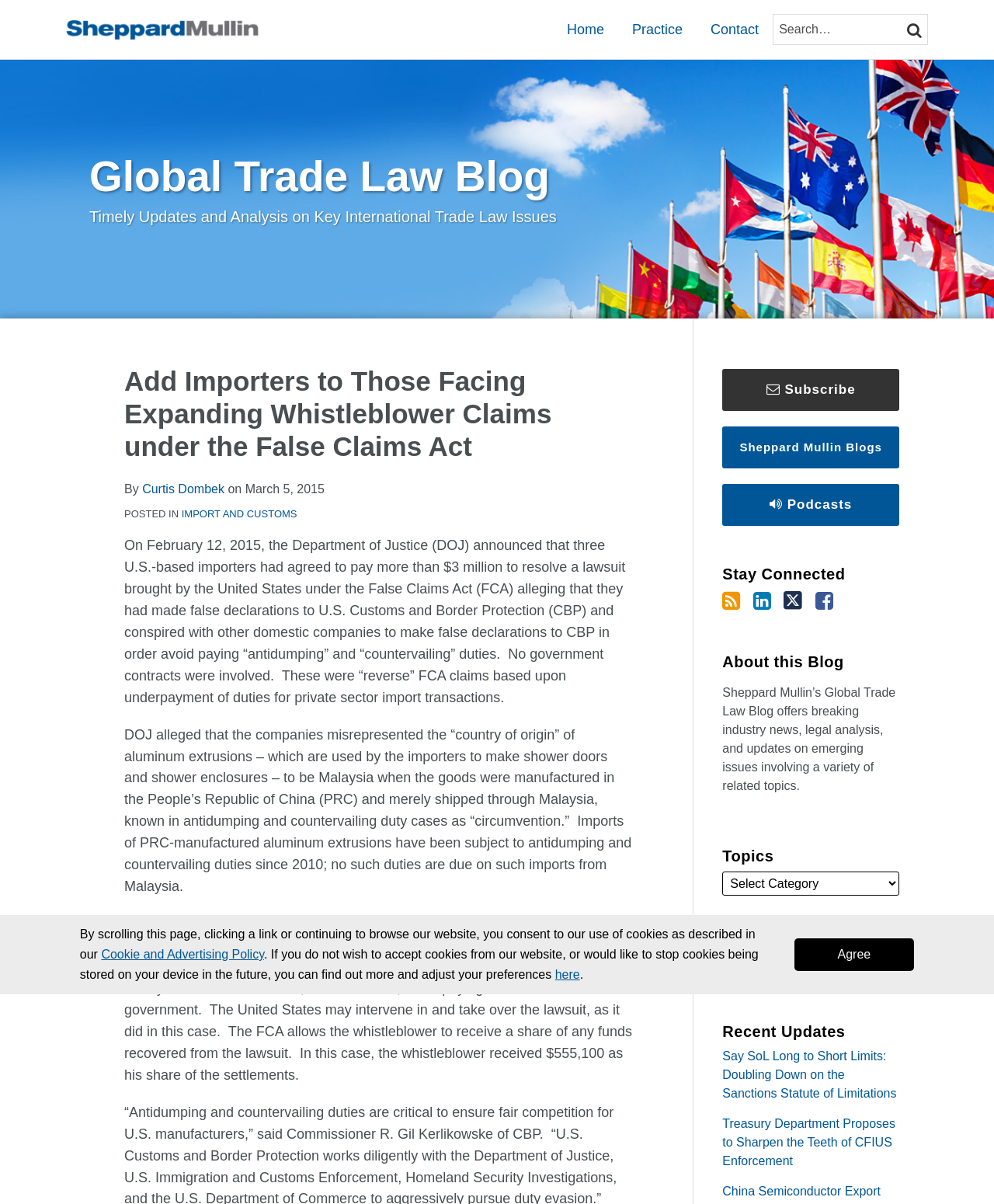Provide the bounding box coordinates of the section that needs to be clicked to accomplish the following instruction: "Click on the logo."

[0.066, 0.016, 0.267, 0.033]